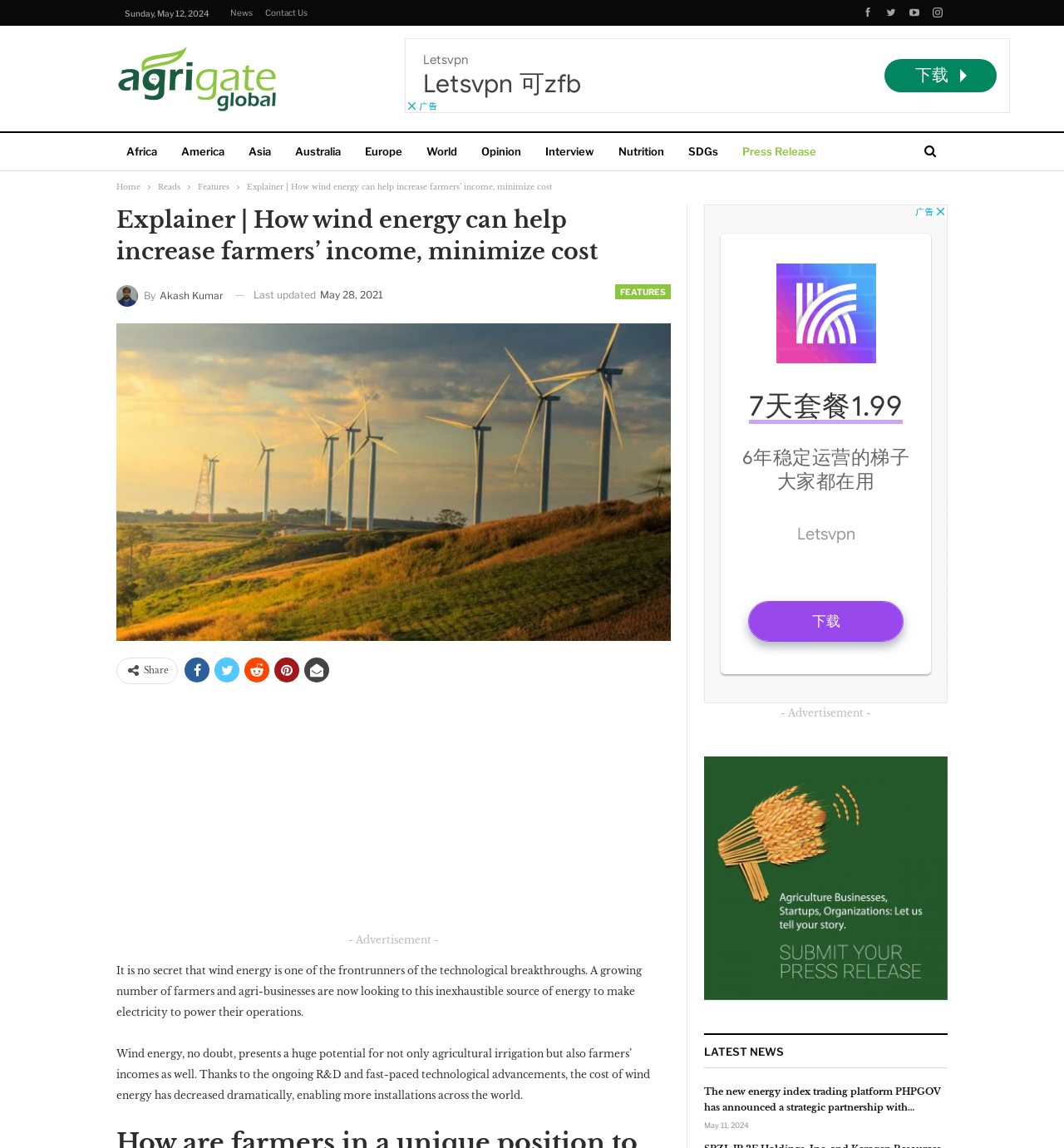Please mark the bounding box coordinates of the area that should be clicked to carry out the instruction: "Visit the 'Home' page".

[0.109, 0.155, 0.132, 0.171]